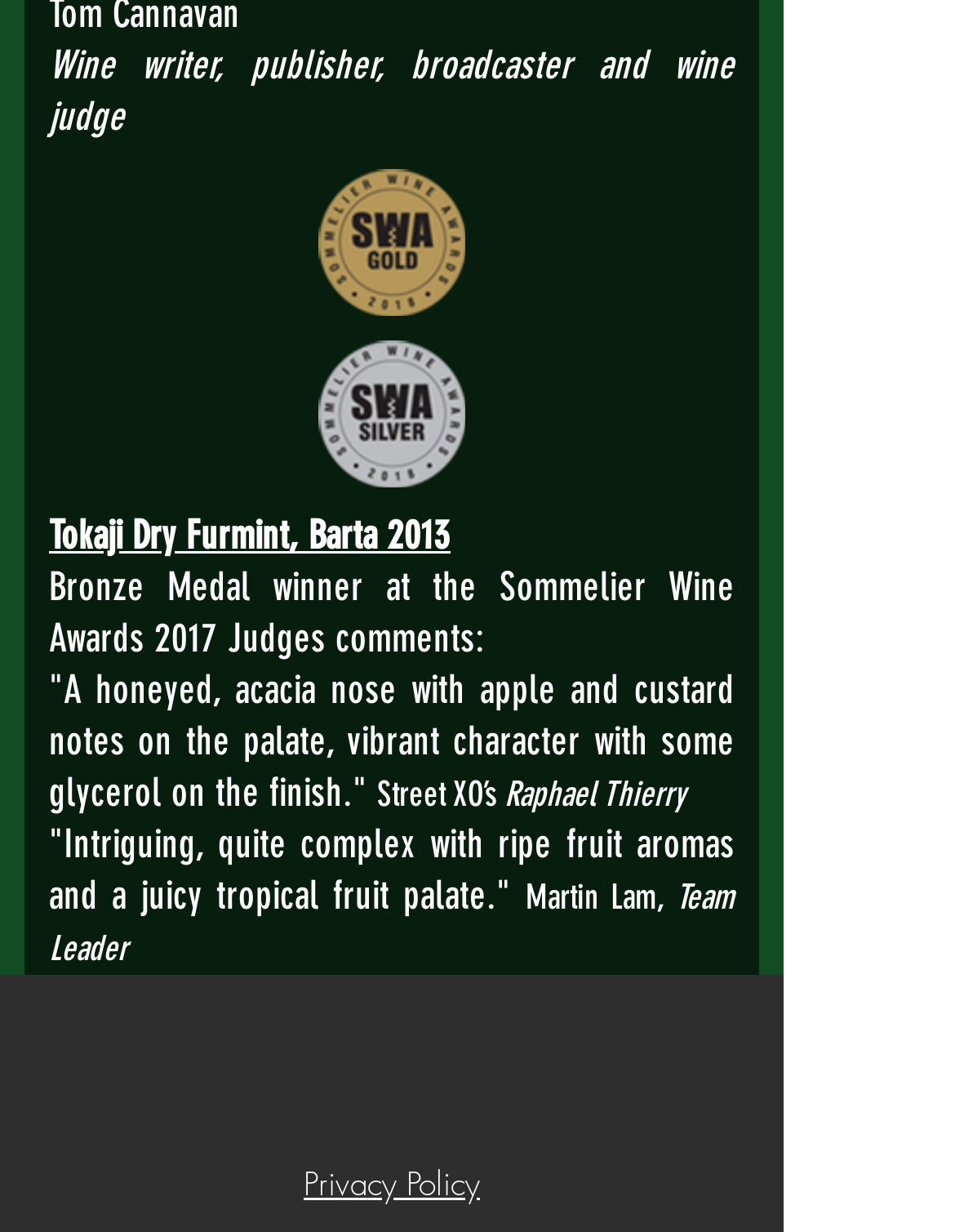Using a single word or phrase, answer the following question: 
What is the occupation of the person described?

Wine writer, publisher, broadcaster and wine judge